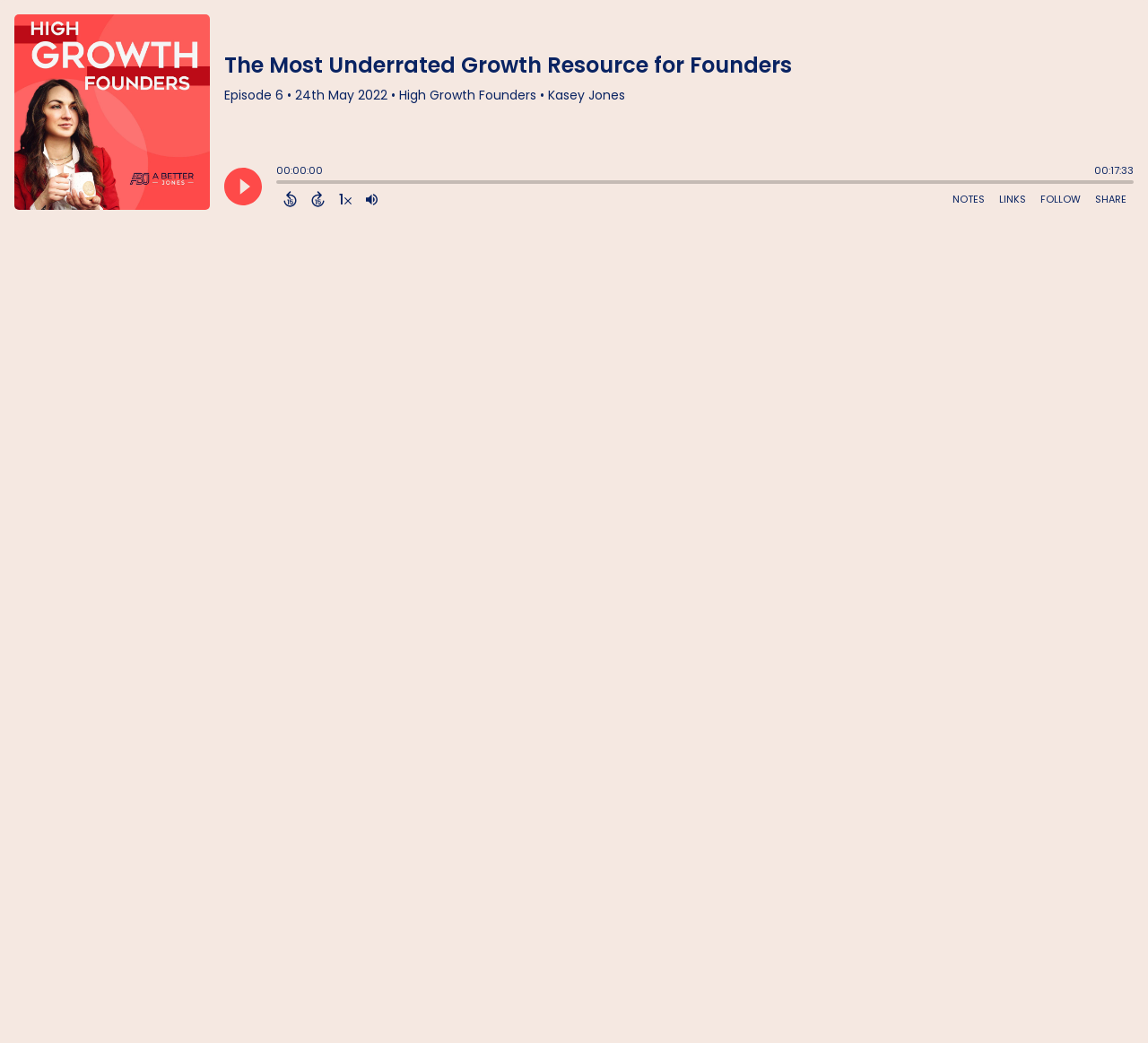Please determine the bounding box coordinates of the clickable area required to carry out the following instruction: "Play the podcast". The coordinates must be four float numbers between 0 and 1, represented as [left, top, right, bottom].

[0.195, 0.161, 0.228, 0.197]